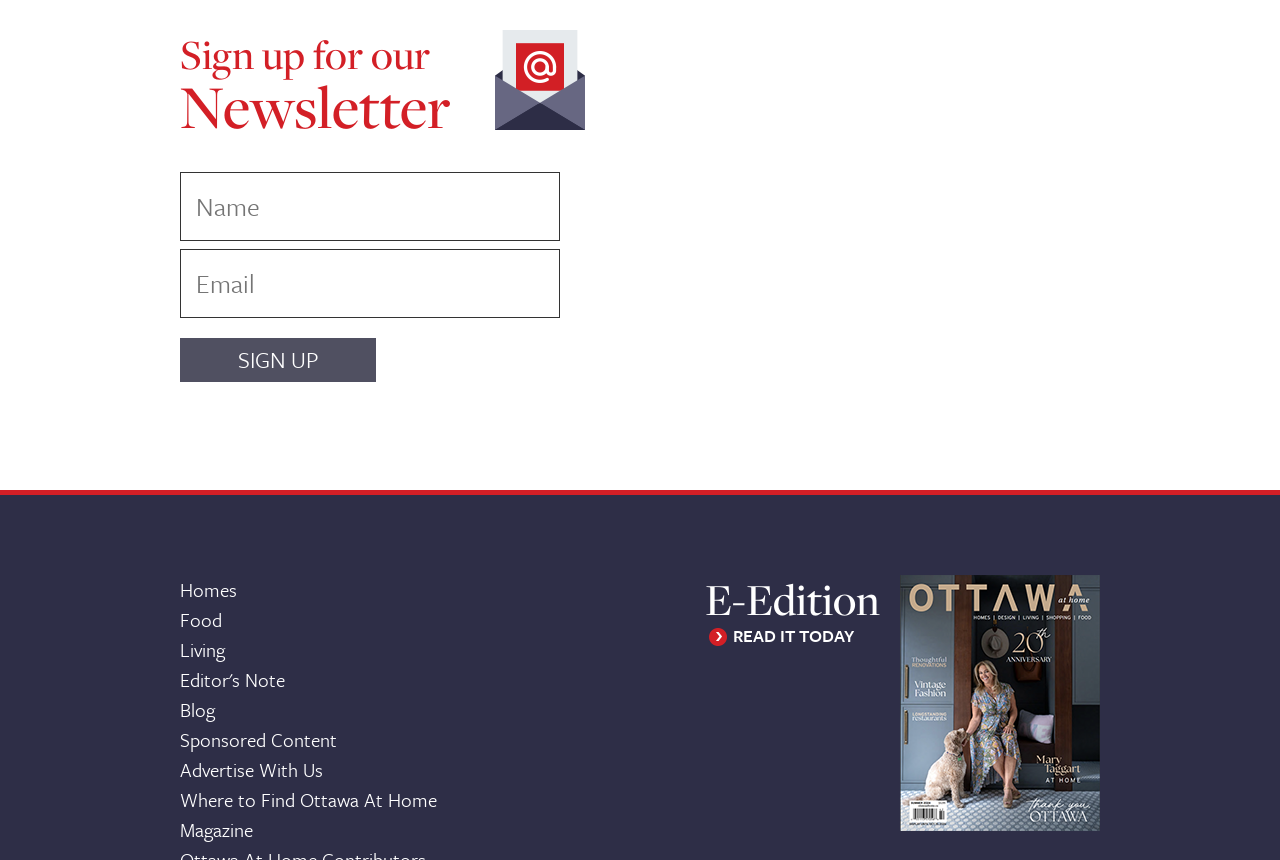Could you locate the bounding box coordinates for the section that should be clicked to accomplish this task: "Check the Editor's Note".

[0.141, 0.773, 0.284, 0.808]